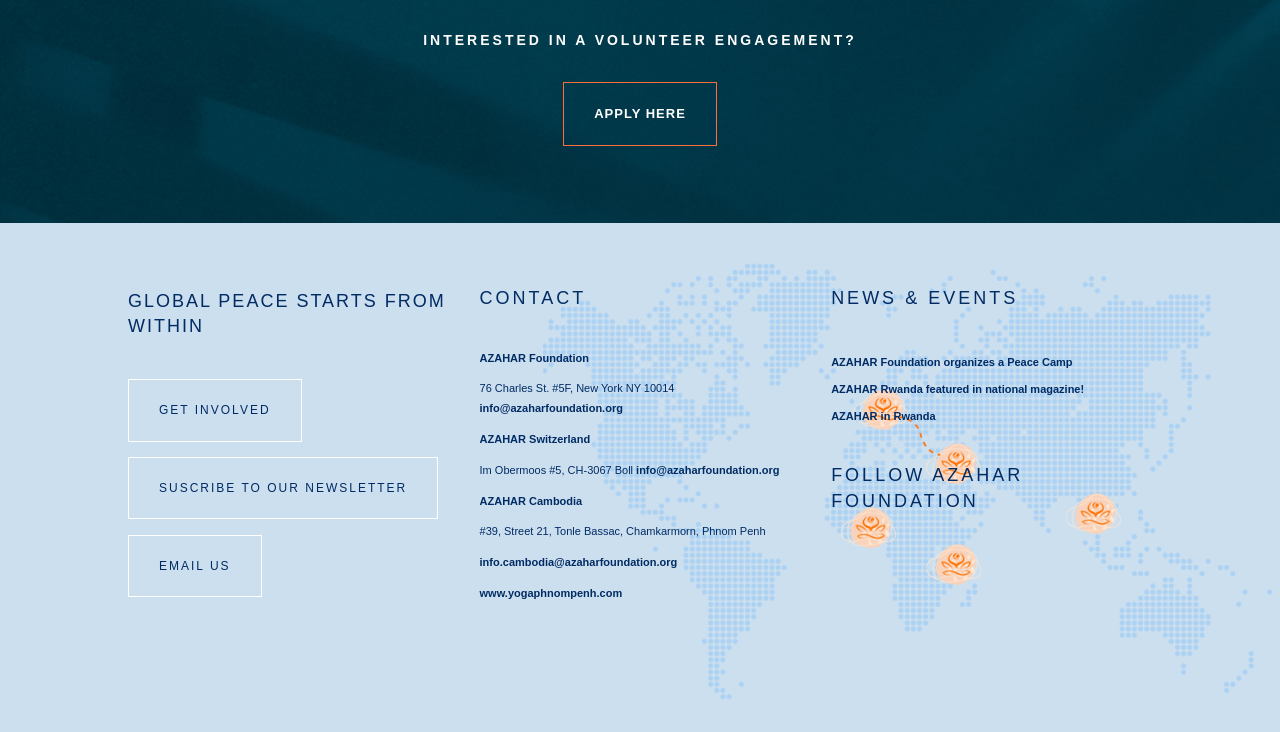Answer briefly with one word or phrase:
What is the purpose of the 'APPLY HERE' link?

Volunteer engagement